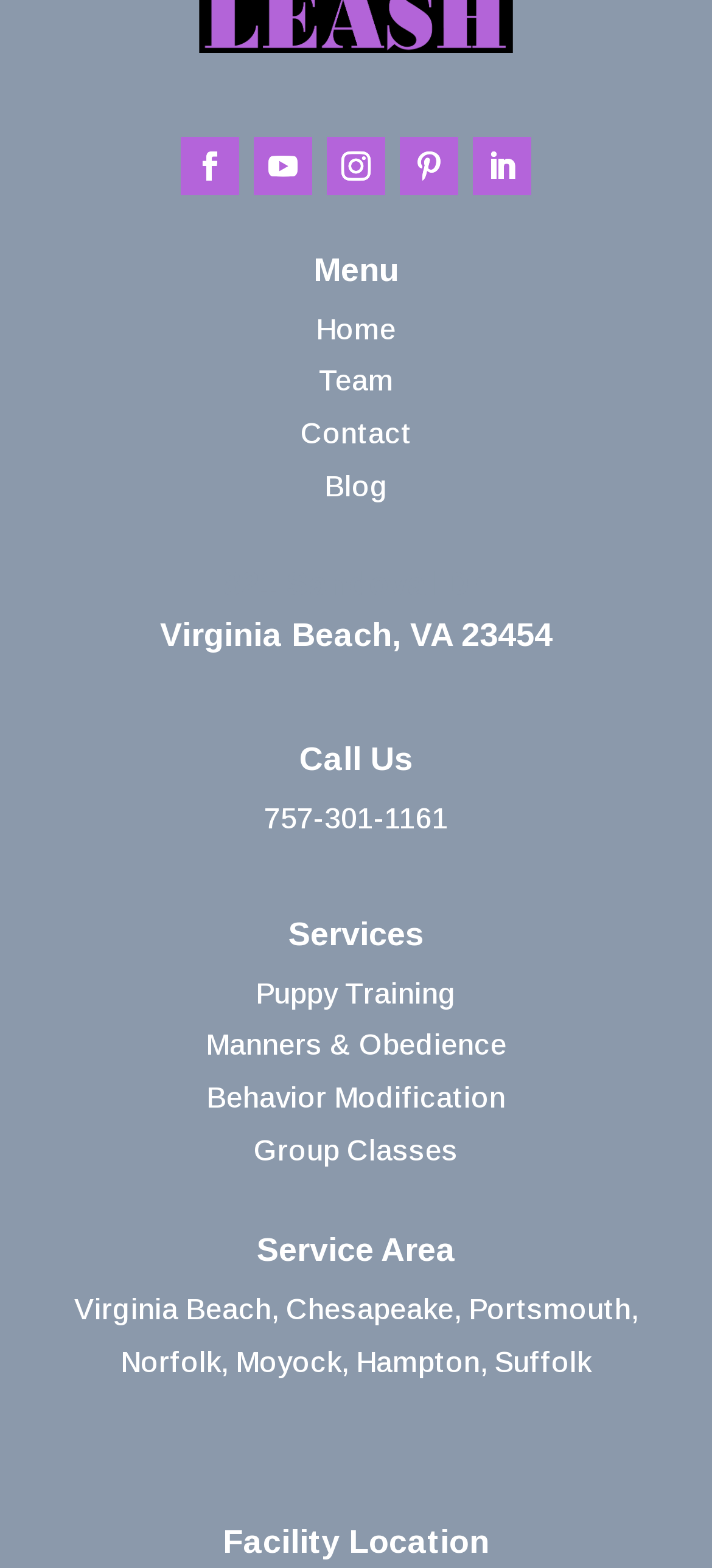What is the phone number to call?
Answer the question with a single word or phrase derived from the image.

757-301-1161